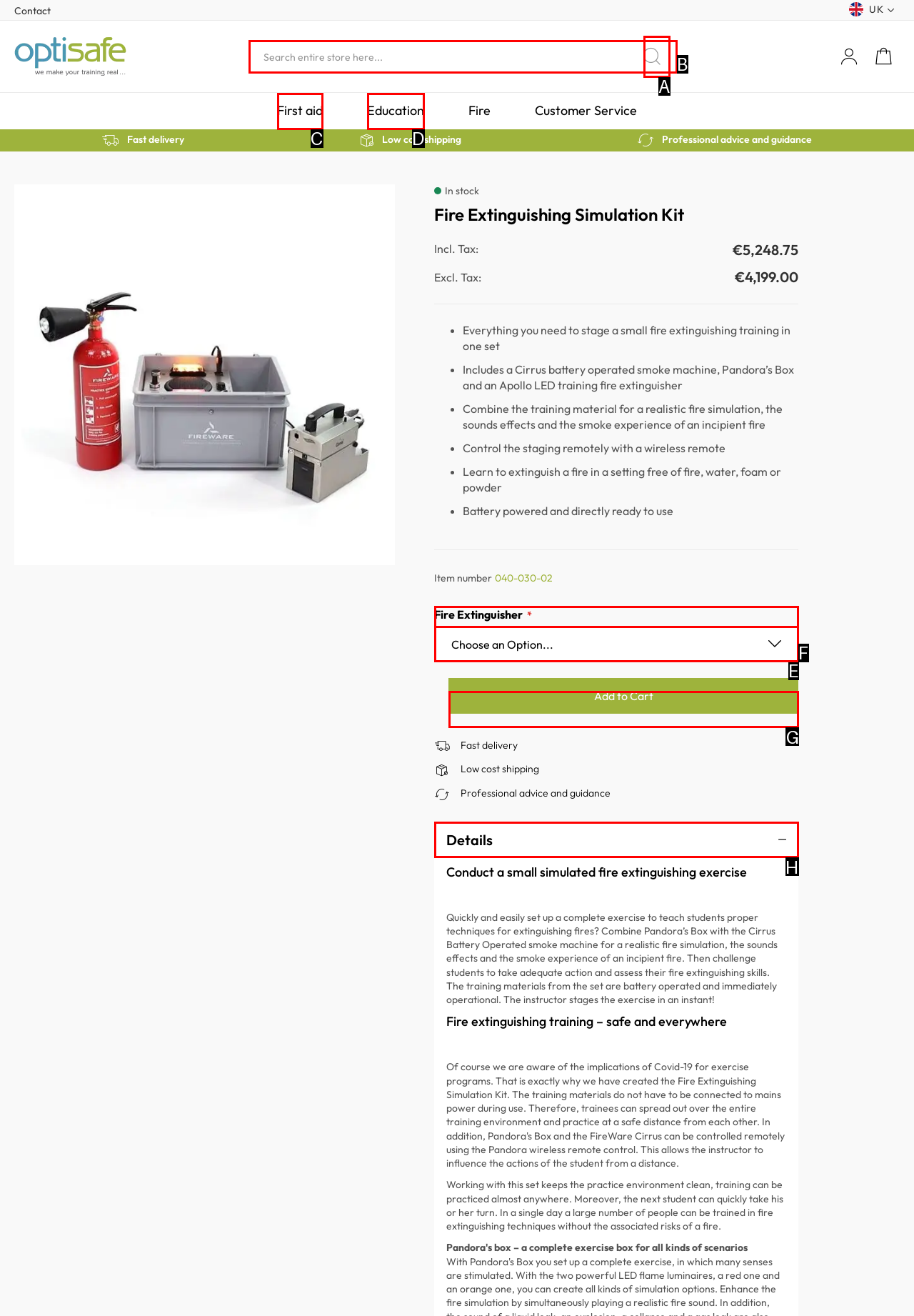Select the letter of the UI element that matches this task: Click on the 'Add to Cart' button
Provide the answer as the letter of the correct choice.

G